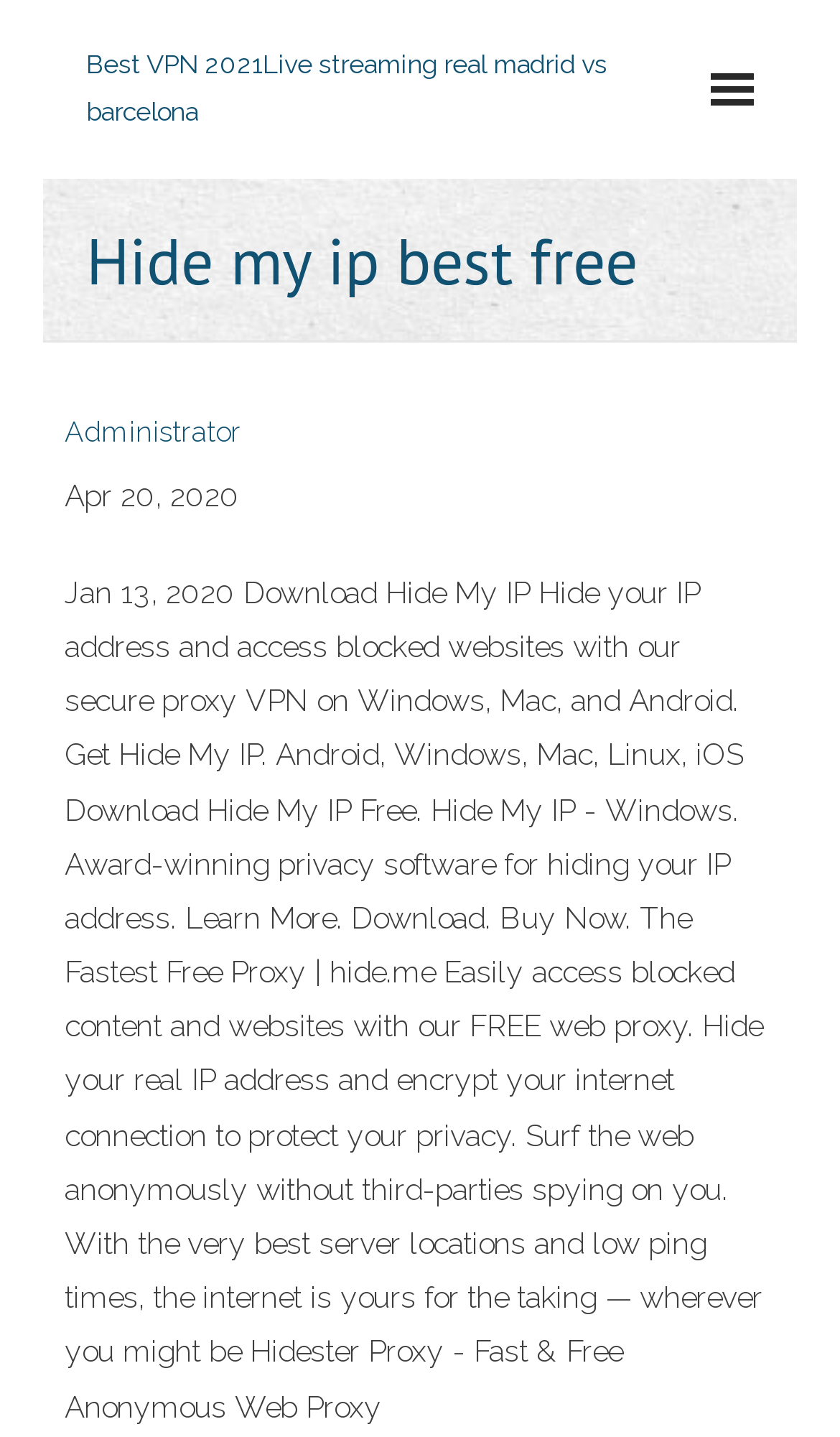What is the purpose of this website?
Please answer the question as detailed as possible based on the image.

Based on the content of the webpage, it appears that the website provides a service to hide users' IP addresses and access blocked websites. The text 'Hide your IP address and access blocked websites with our secure proxy VPN' suggests that the website offers a VPN service to protect users' privacy.